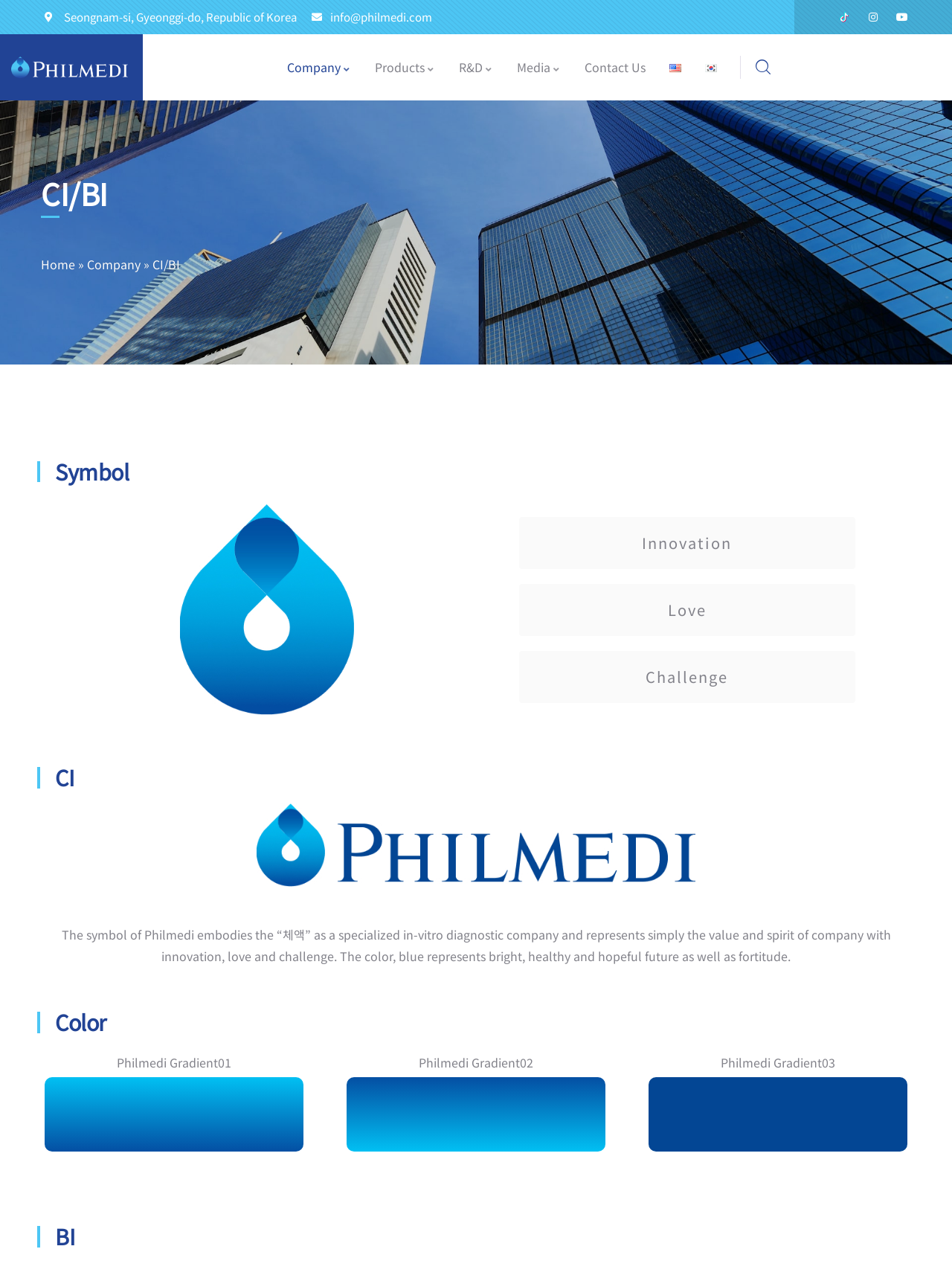Identify the bounding box coordinates of the region that should be clicked to execute the following instruction: "Contact the company via email".

[0.327, 0.005, 0.454, 0.022]